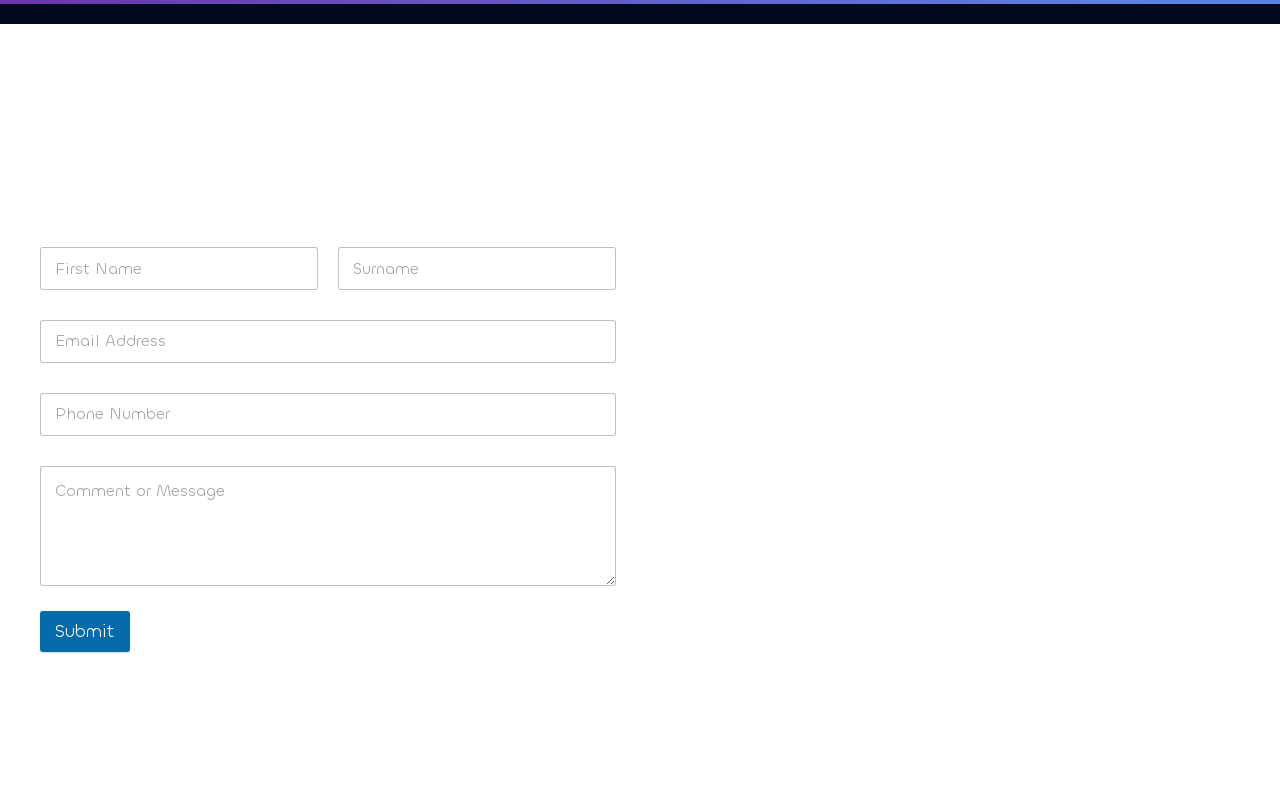What locations are mentioned for IT Support?
Please respond to the question thoroughly and include all relevant details.

The webpage mentions five locations for IT Support, namely Doncaster, Harworth, Lincoln, Retford, and Sheffield, as indicated by the StaticText elements with corresponding location values.